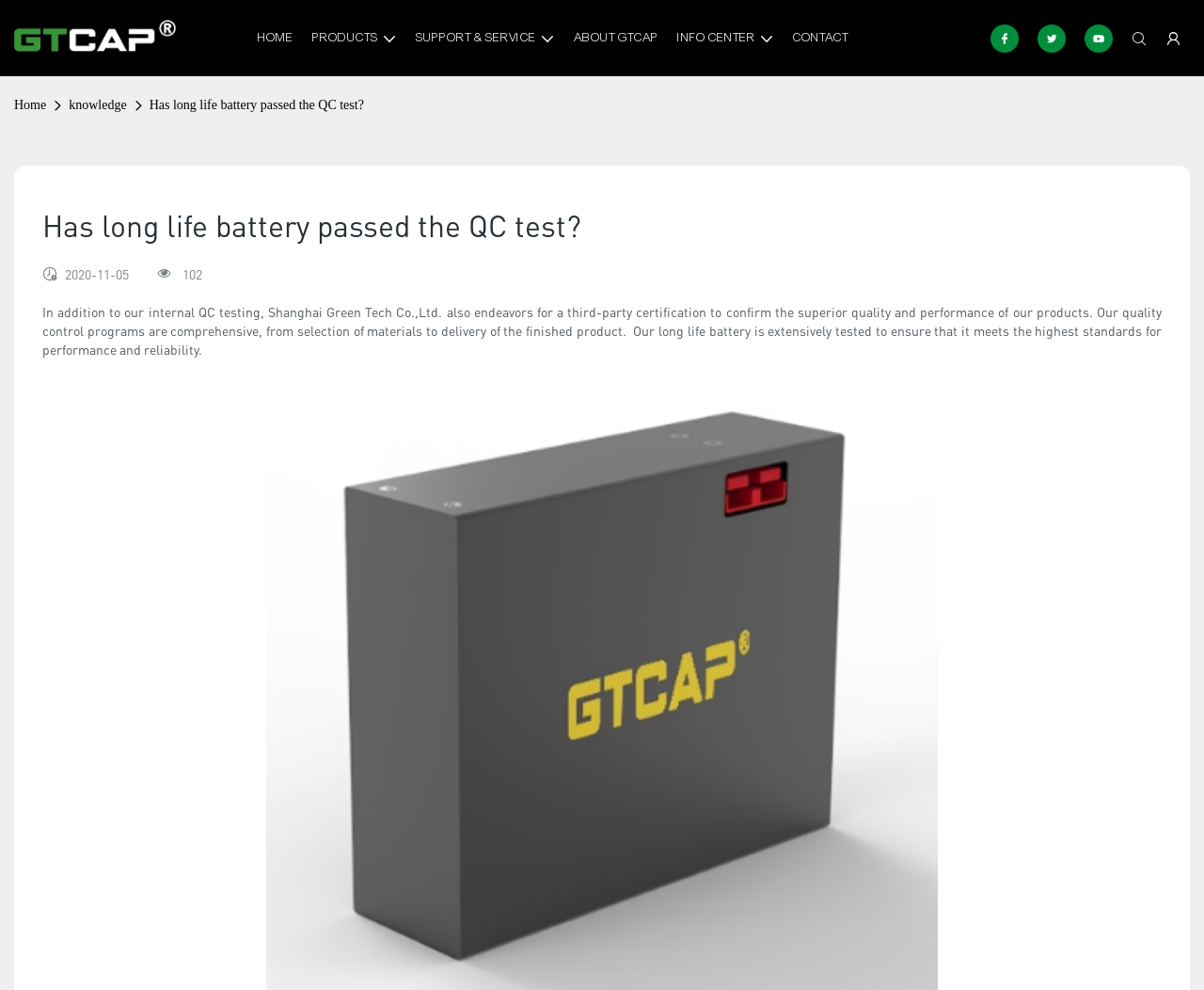Offer a meticulous description of the webpage's structure and content.

The webpage appears to be a blog post or article from Shanghai Green Tech Co.,Ltd. The main title "Has Long Life Battery Passed the QC Test?" is prominently displayed at the top of the page. Below the title, there is a horizontal navigation menu with six links: "HOME", "PRODUCTS", "SUPPORT & SERVICE", "ABOUT GTCAP", "INFO CENTER", and "CONTACT". Each link is accompanied by a small icon.

On the top-right corner of the page, there are three small links: "", "", and "". These links are likely social media icons. Next to them, there is a "Log In" and "Sign Up" button.

On the left side of the page, there is a vertical menu with four links: "Home", "knowledge", and the title of the article "Has long life battery passed the QC test?". Below this menu, there is a heading with the same title as the article.

The main content of the article is a block of text that describes the company's quality control process, including internal testing and third-party certification. The text is accompanied by a date "2020-11-05" and a number "102", which may indicate the number of views or comments.

There are no images in the main content area, but there are several small icons and images scattered throughout the page, likely used as decorations or separators.